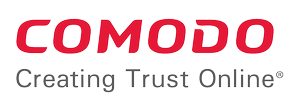Using the information shown in the image, answer the question with as much detail as possible: What is the mission of Comodo in the digital landscape?

The caption states that the design elements of the logo convey a sense of professionalism and security, aligning with Comodo's mission in the digital landscape, which is to provide security and build trust for online transactions.